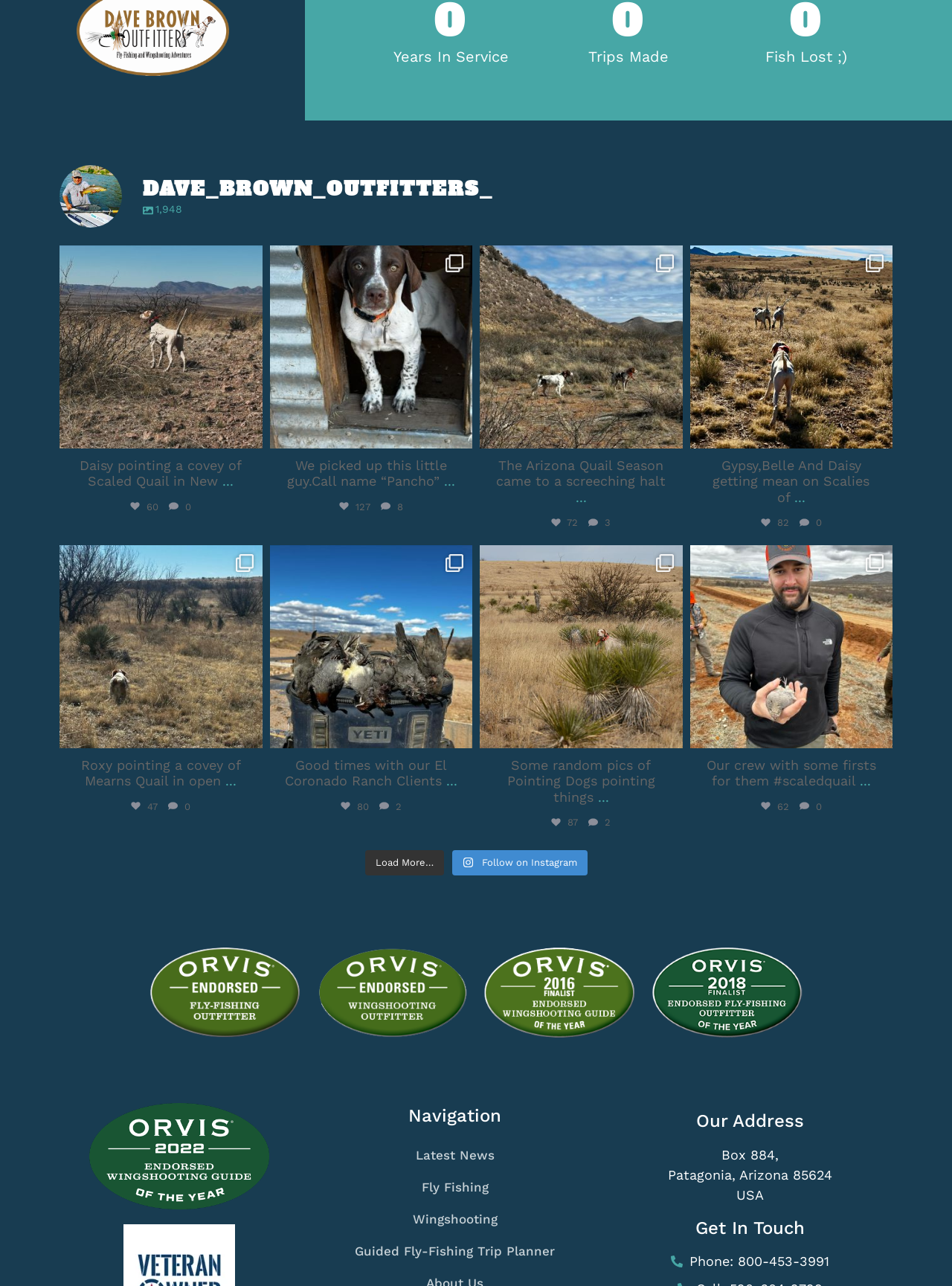Using the description: "dave_brown_outfitters_", determine the UI element's bounding box coordinates. Ensure the coordinates are in the format of four float numbers between 0 and 1, i.e., [left, top, right, bottom].

[0.326, 0.192, 0.449, 0.206]